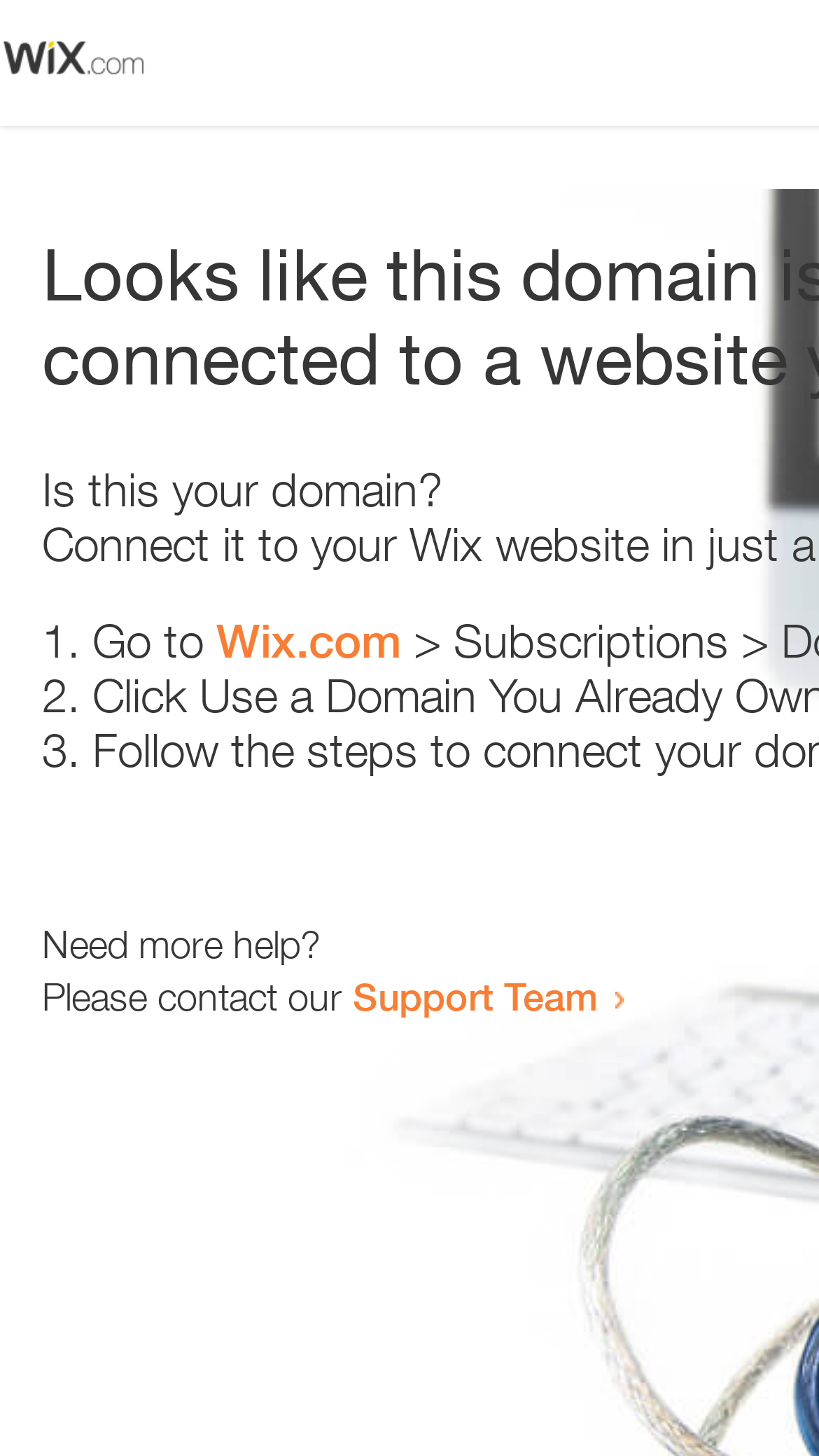What is the support team contact option?
Look at the image and answer the question with a single word or phrase.

Support Team